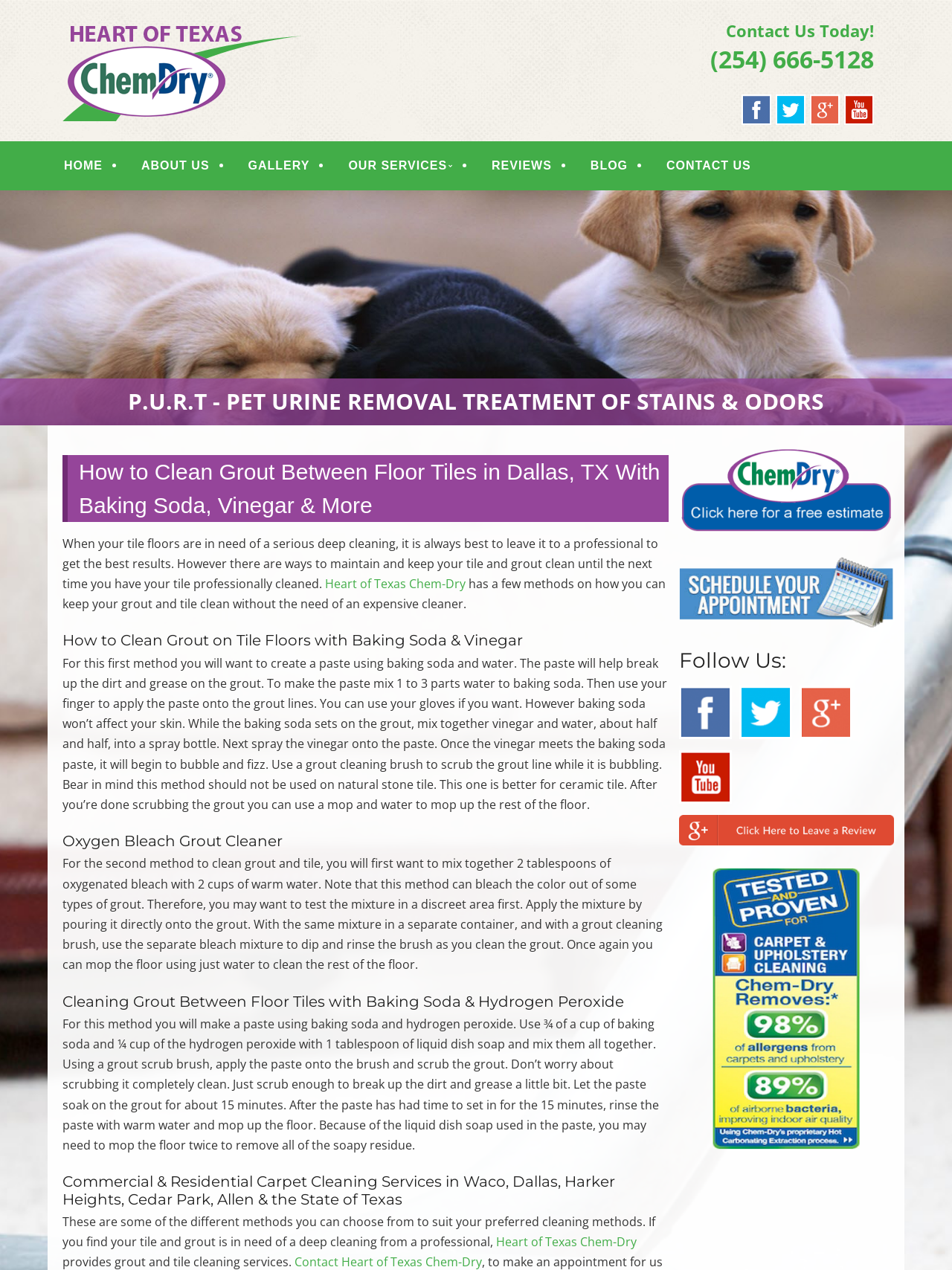Please locate the bounding box coordinates of the region I need to click to follow this instruction: "Click the 'Contact Us Today!' link".

[0.763, 0.015, 0.918, 0.033]